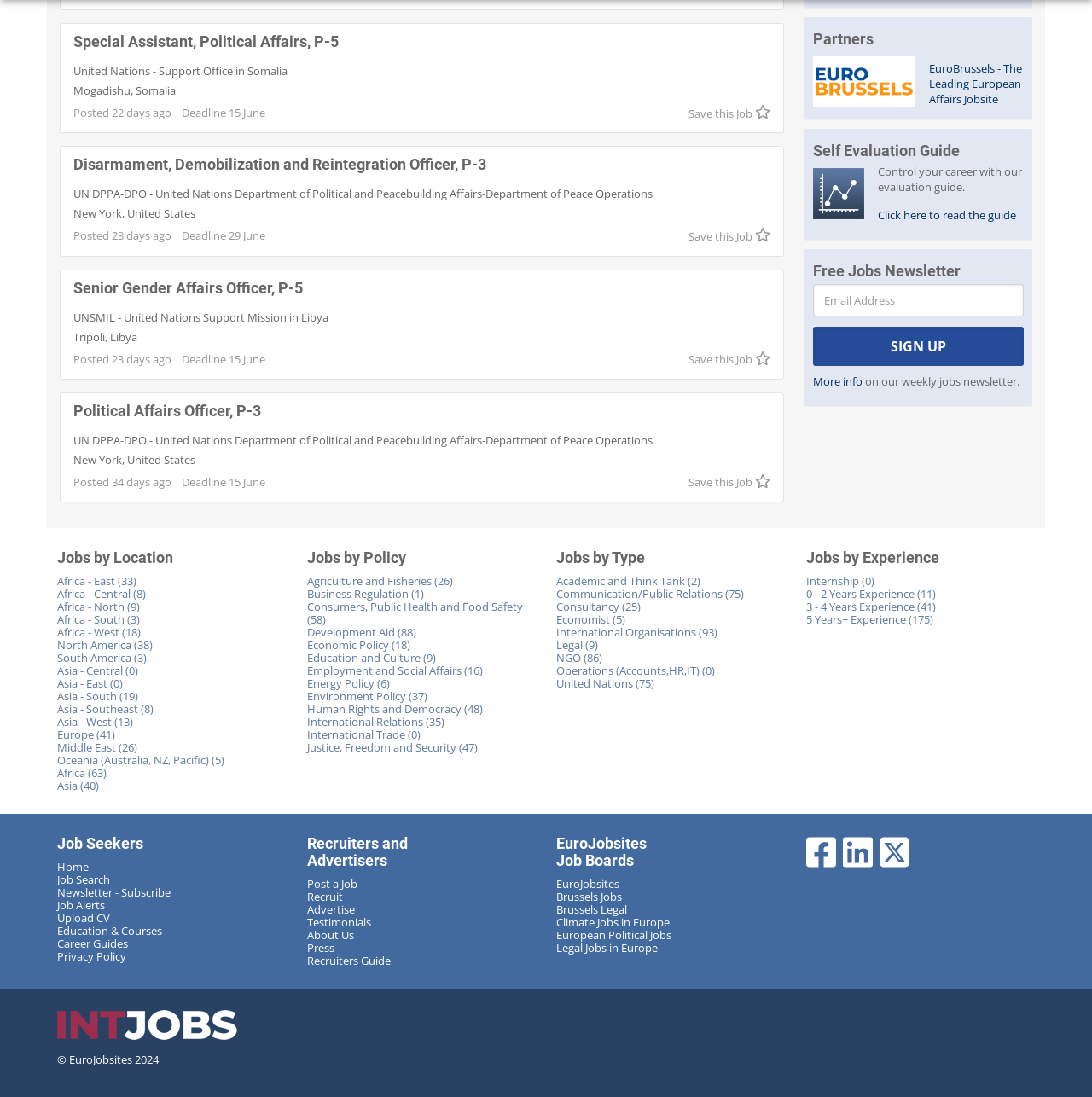Provide your answer in a single word or phrase: 
How many days ago was the 'Disarmament, Demobilization and Reintegration Officer, P-3' job posted?

23 days ago